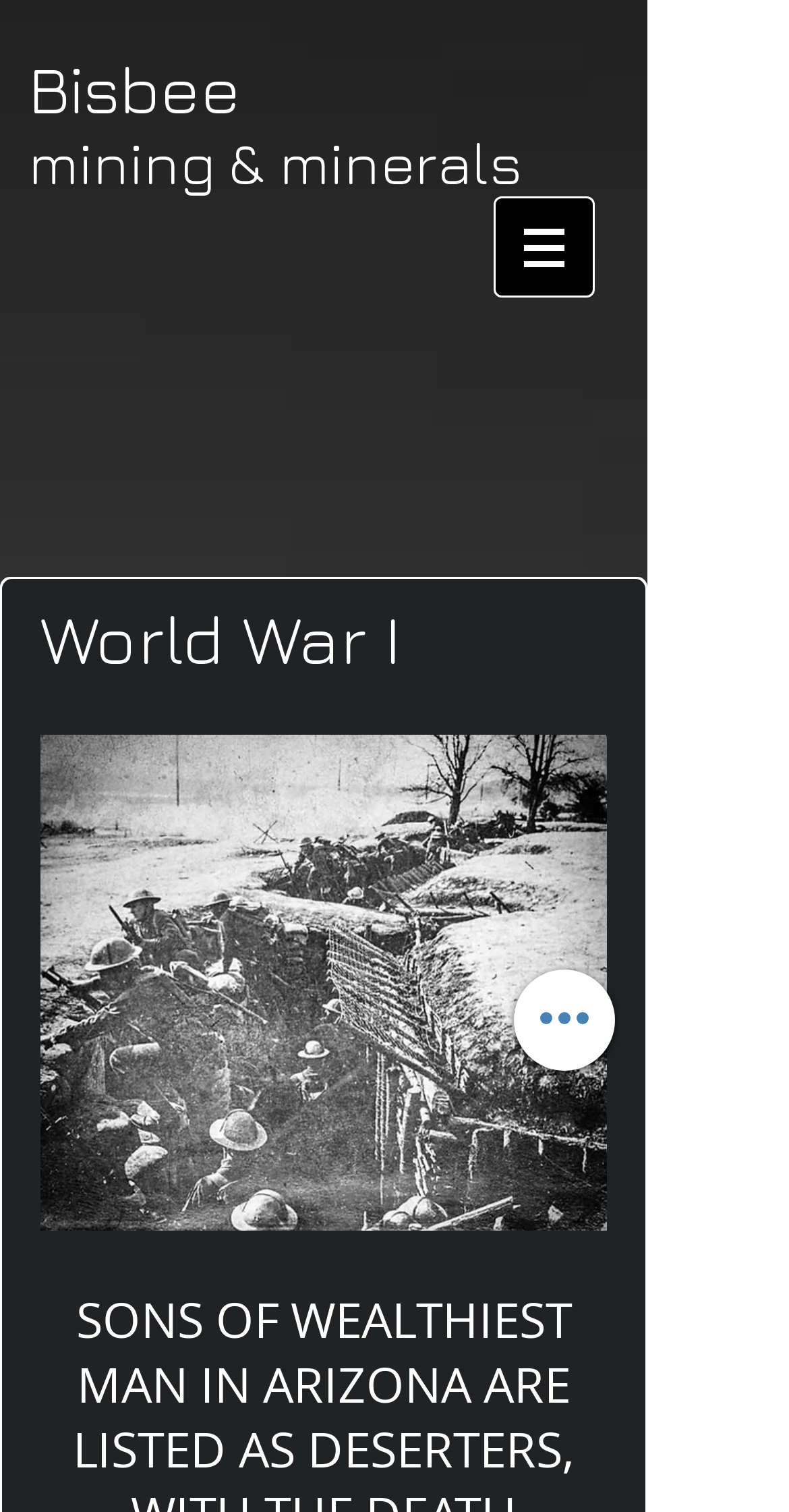Extract the bounding box coordinates for the described element: "aria-label="Quick actions"". The coordinates should be represented as four float numbers between 0 and 1: [left, top, right, bottom].

[0.651, 0.641, 0.779, 0.708]